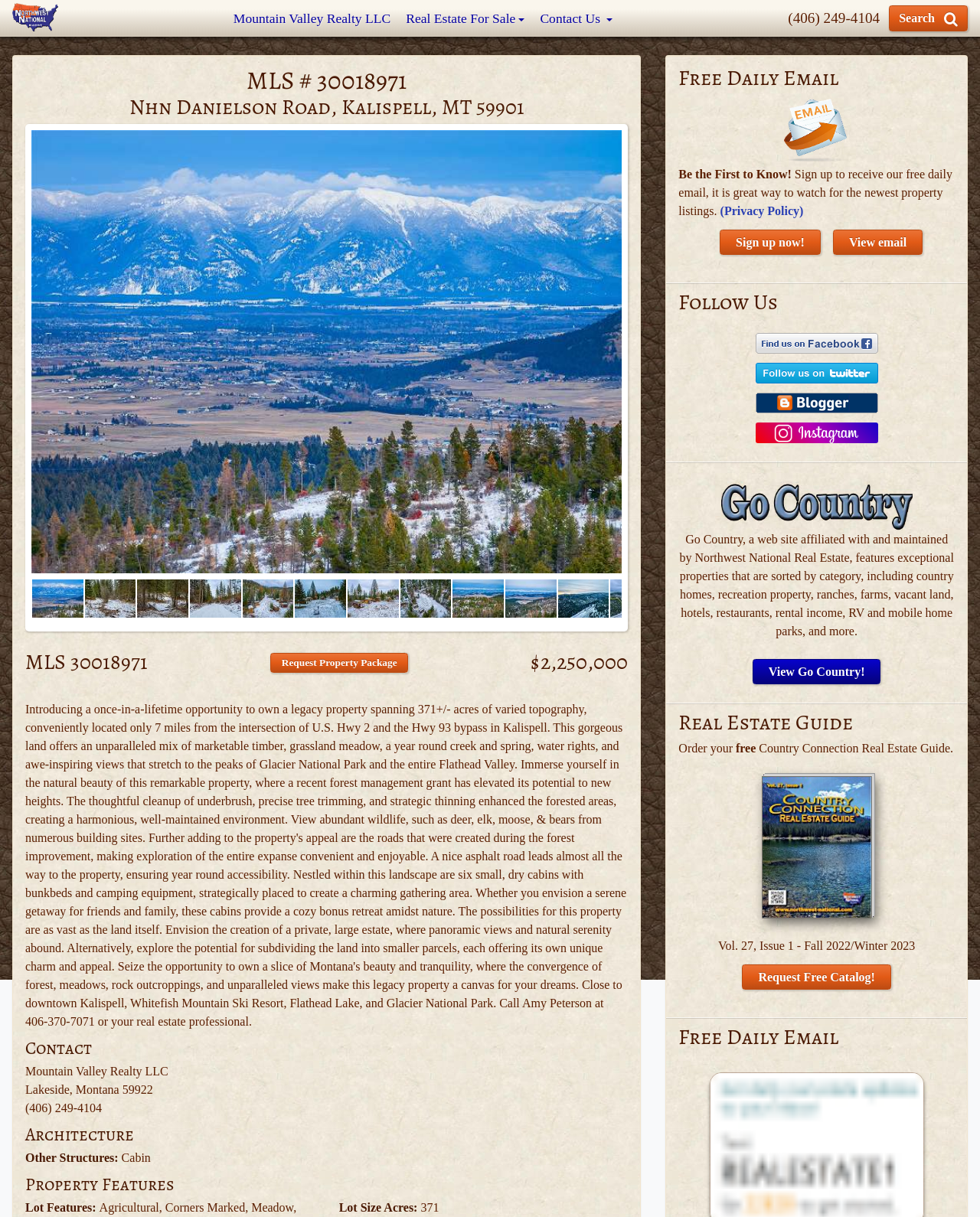Please identify the bounding box coordinates of the element's region that needs to be clicked to fulfill the following instruction: "View Go Country!". The bounding box coordinates should consist of four float numbers between 0 and 1, i.e., [left, top, right, bottom].

[0.768, 0.542, 0.899, 0.562]